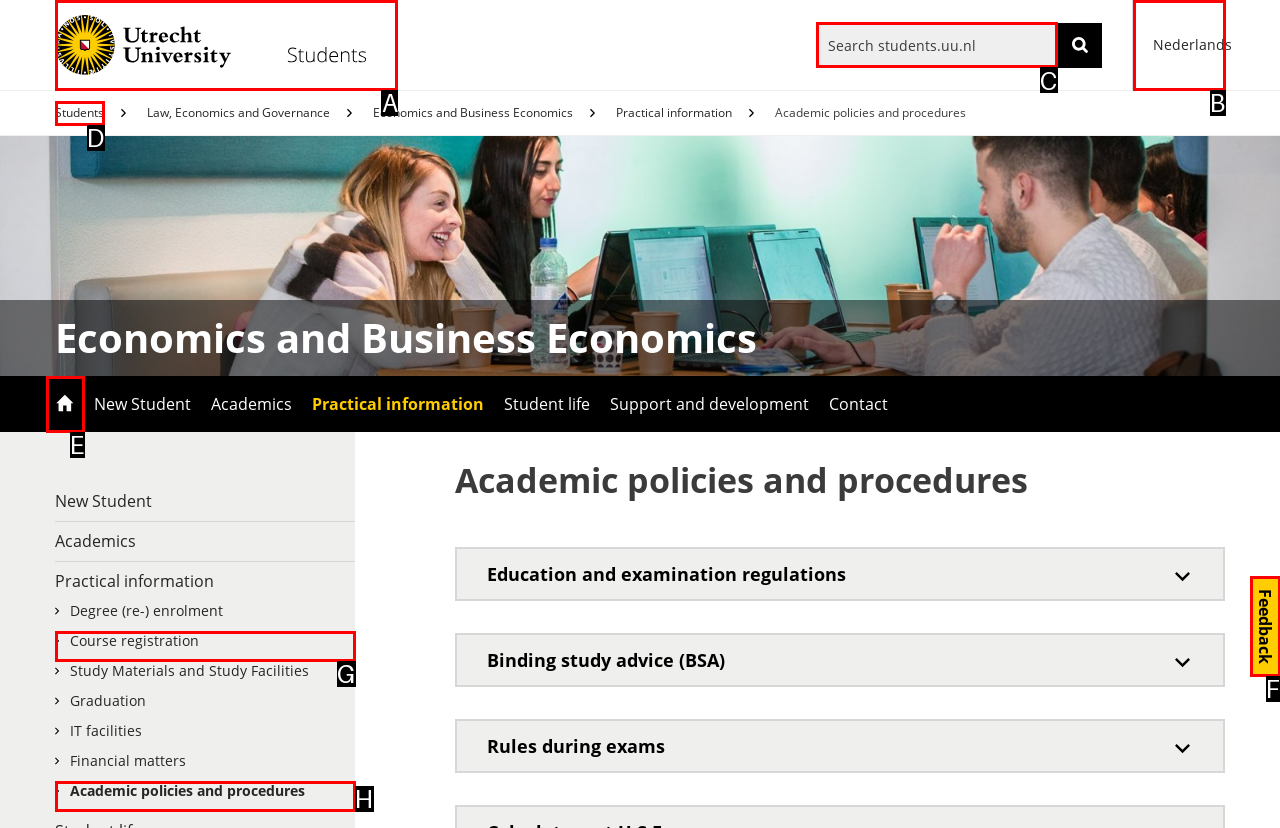Select the proper HTML element to perform the given task: Click on the 'GUYLINE KIT' link Answer with the corresponding letter from the provided choices.

None